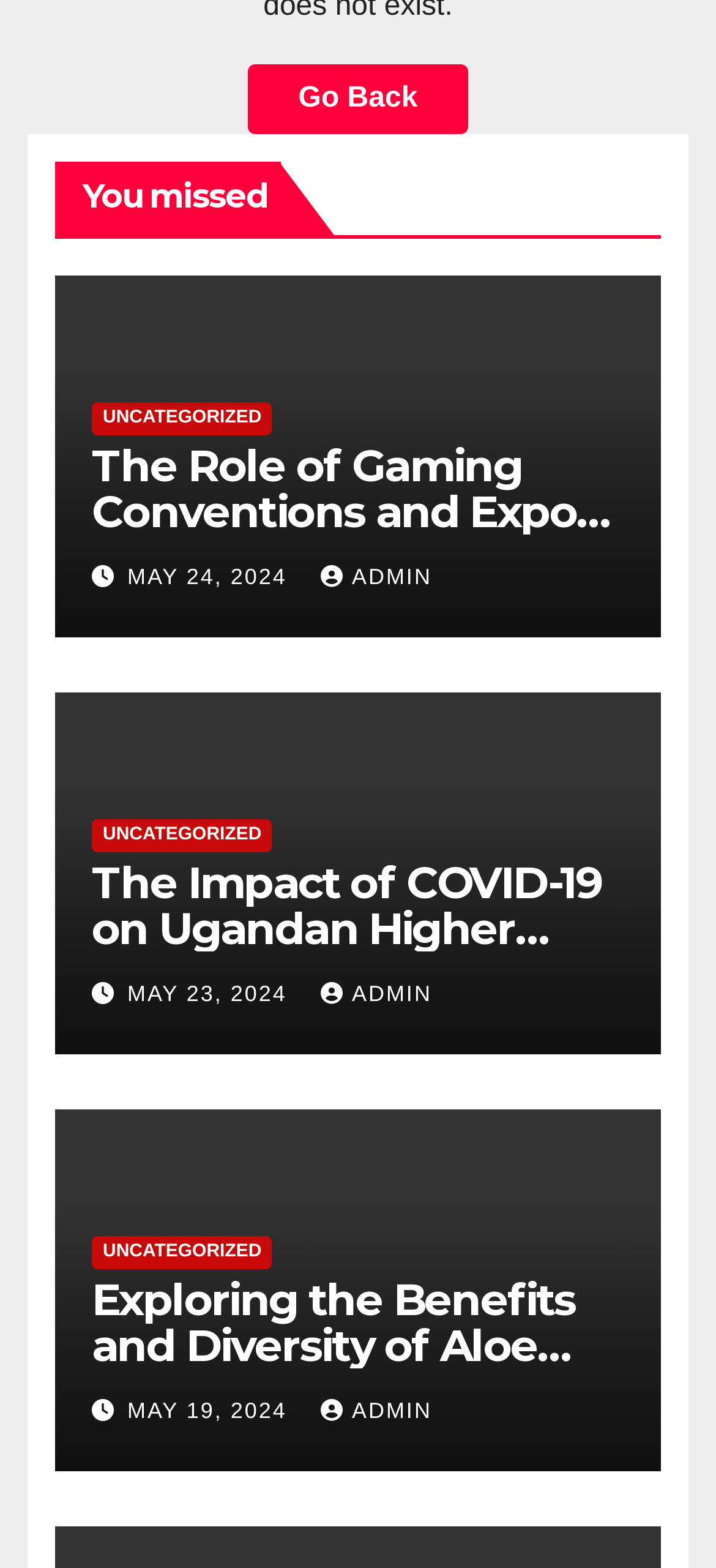Please study the image and answer the question comprehensively:
How many articles are listed on this page?

There are three headings on the page, each corresponding to an article, and each article has a link to the article title, a link to the category, a link to the date, and a link to the author, indicating that there are three articles listed on this page.